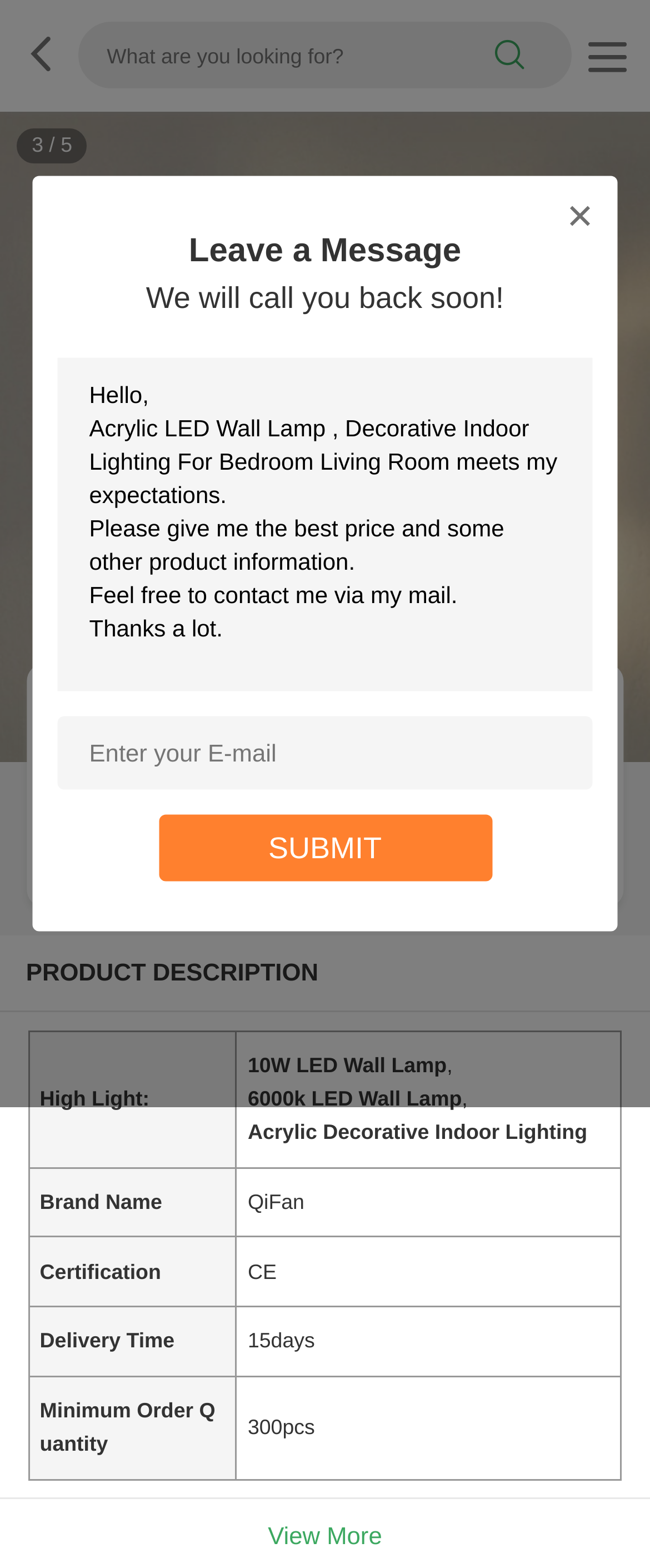Can you find and generate the webpage's heading?

Acrylic LED Wall Lamp , Decorative Indoor Lighting For Bedroom Living Room